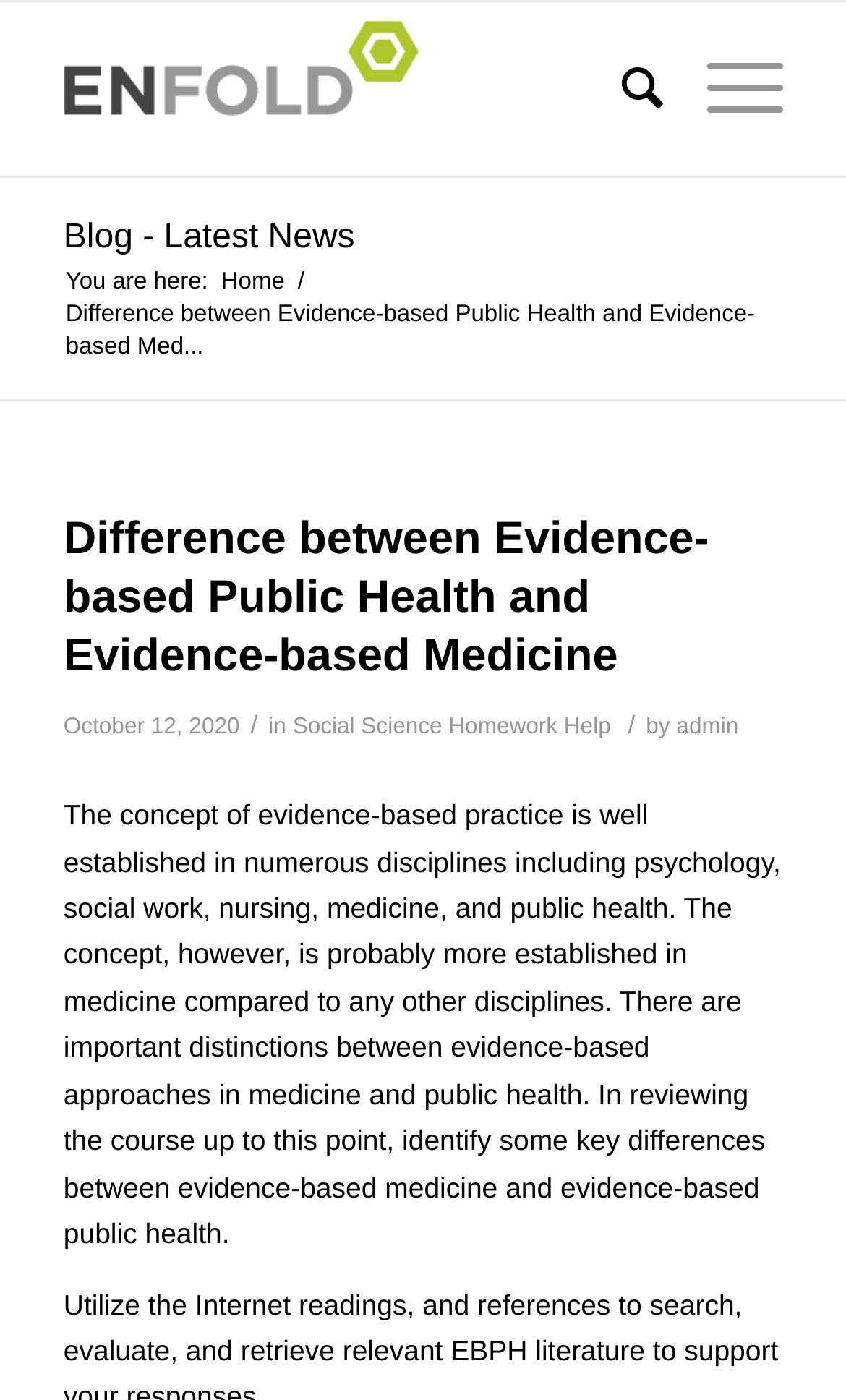Answer the following query concisely with a single word or phrase:
When was the blog post published?

October 12, 2020